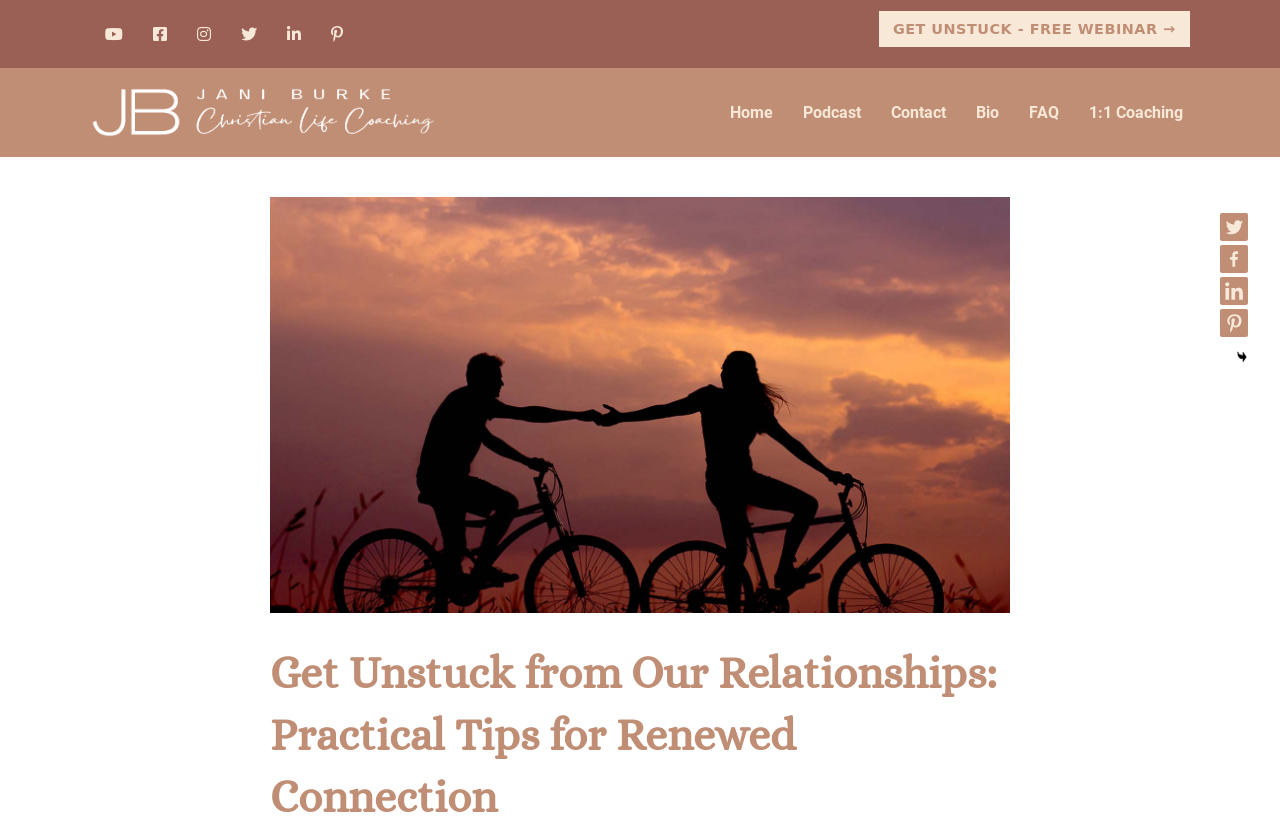Refer to the screenshot and give an in-depth answer to this question: What is the theme of the image on the webpage?

The image on the webpage depicts a couple riding bicycles together, with the woman looking behind her to hold the man's hand. This image is related to relationships, which is the theme of the webpage.